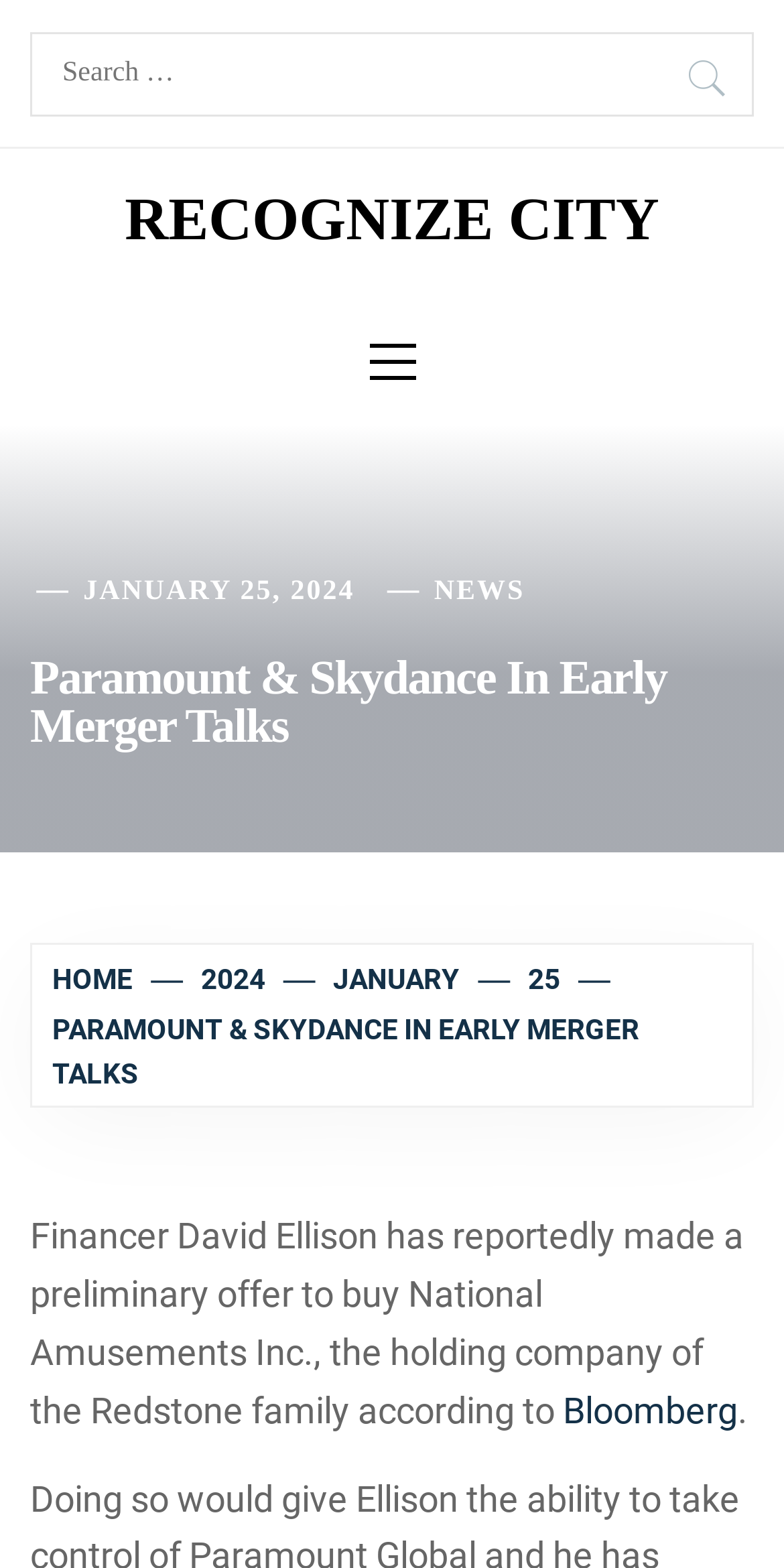Give the bounding box coordinates for this UI element: "Recognize city". The coordinates should be four float numbers between 0 and 1, arranged as [left, top, right, bottom].

[0.159, 0.119, 0.841, 0.162]